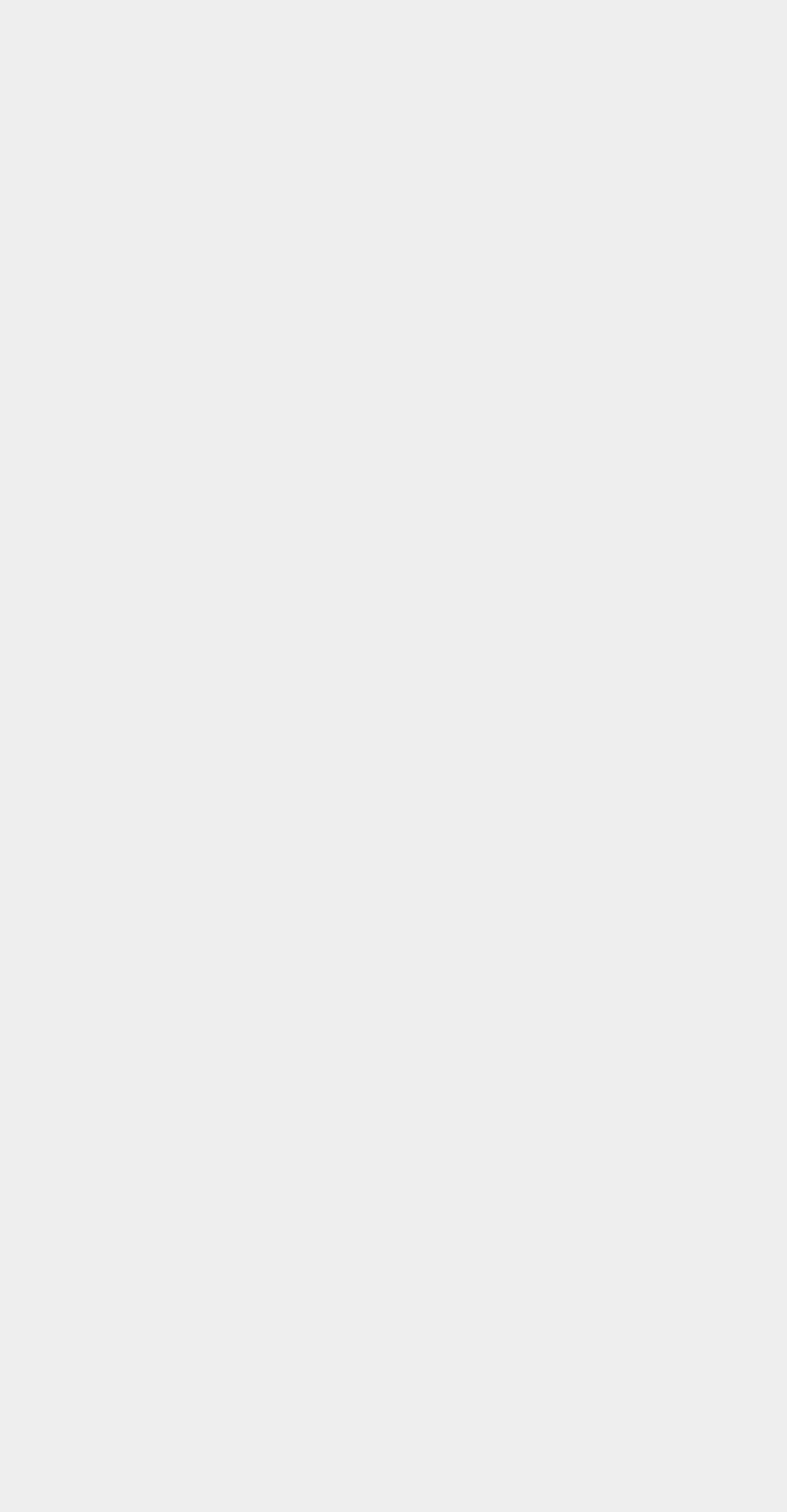What type of content is categorized under 'ENTERTAINMENT'?
From the image, provide a succinct answer in one word or a short phrase.

Riddles